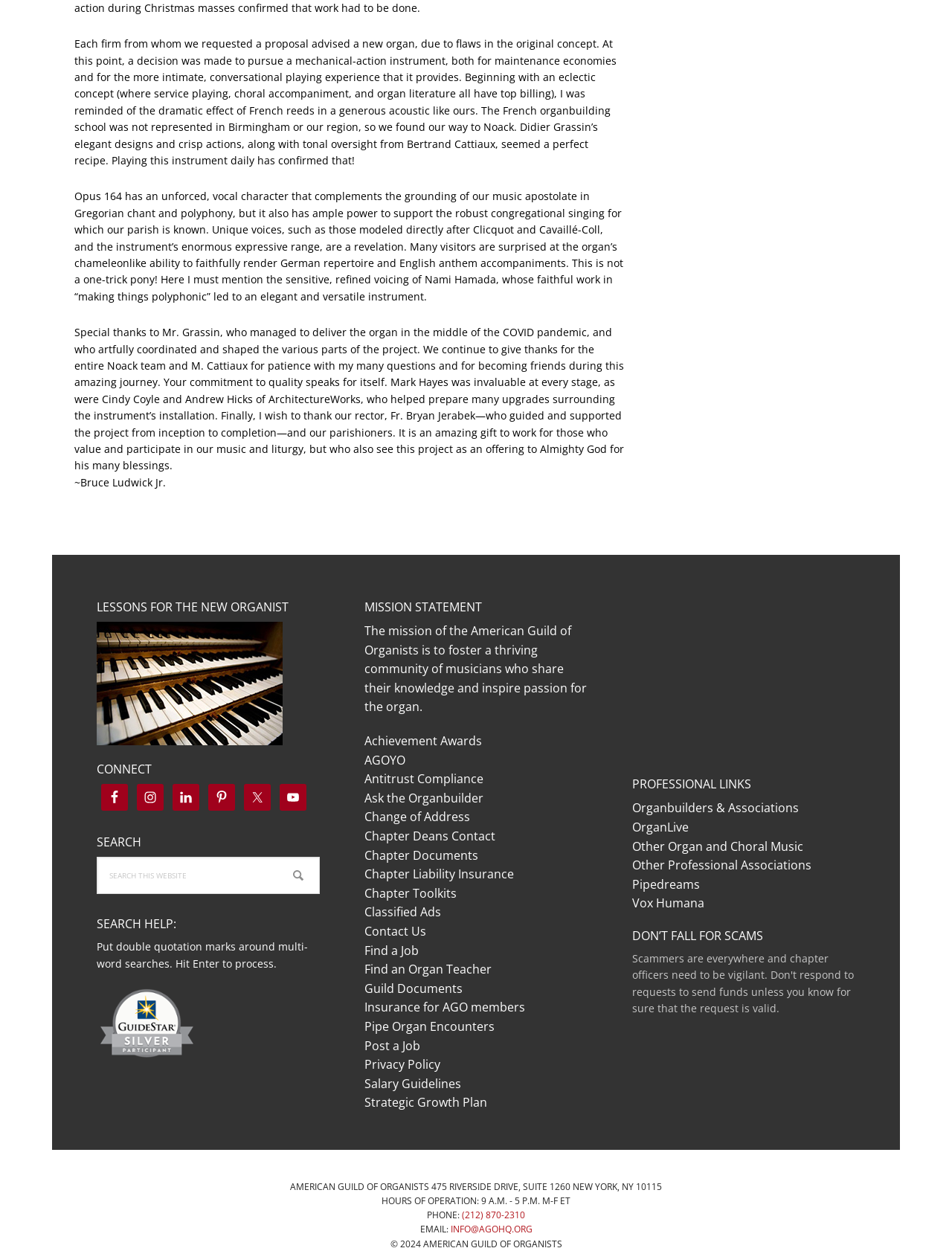Locate the bounding box coordinates of the element you need to click to accomplish the task described by this instruction: "Search this website".

[0.102, 0.685, 0.336, 0.721]